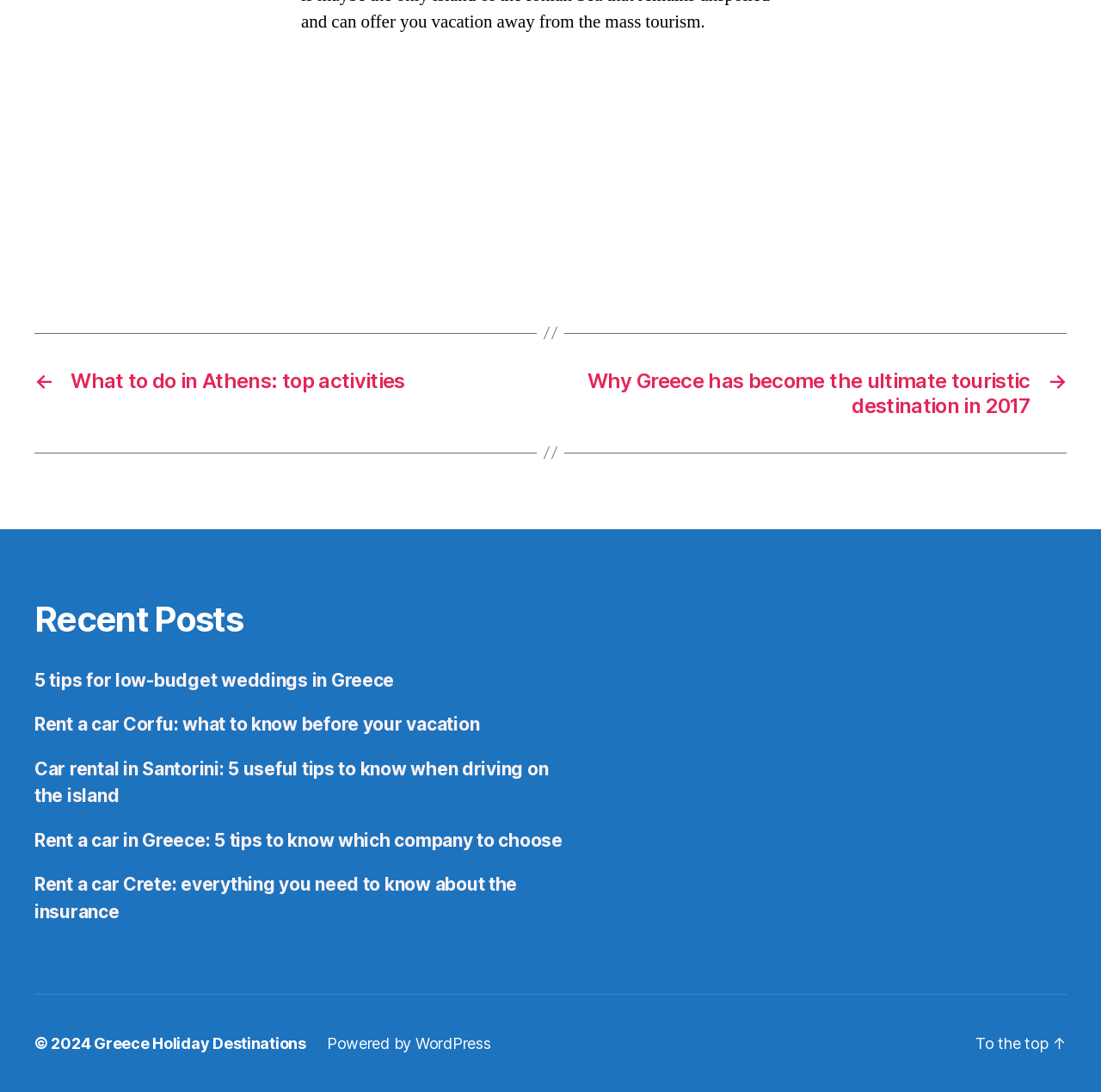Examine the image and give a thorough answer to the following question:
What is the purpose of the link 'To the top'?

The link 'To the top' is likely used to scroll the webpage back to the top, allowing users to easily navigate to the beginning of the page.